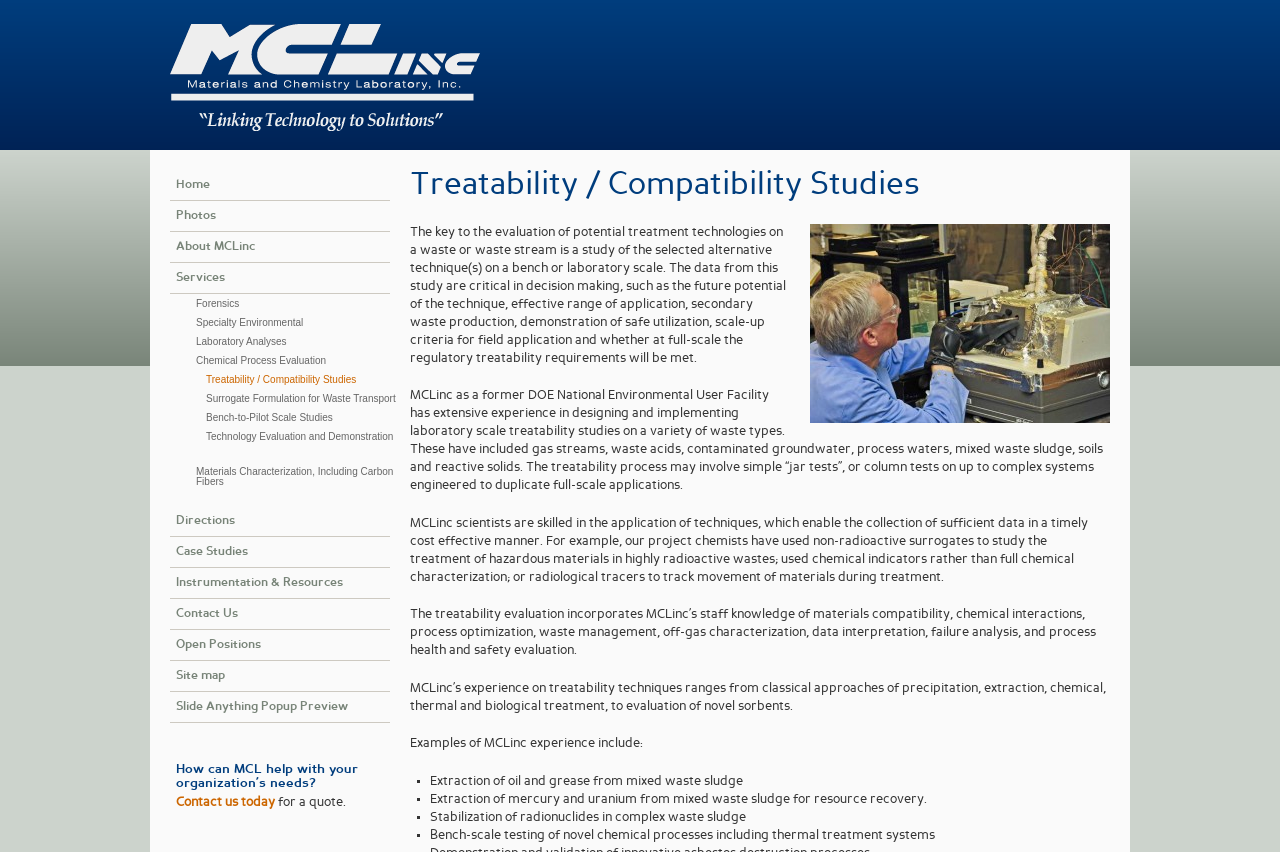Please locate the bounding box coordinates of the element that needs to be clicked to achieve the following instruction: "Click on the 'Directions' link". The coordinates should be four float numbers between 0 and 1, i.e., [left, top, right, bottom].

[0.133, 0.594, 0.305, 0.631]